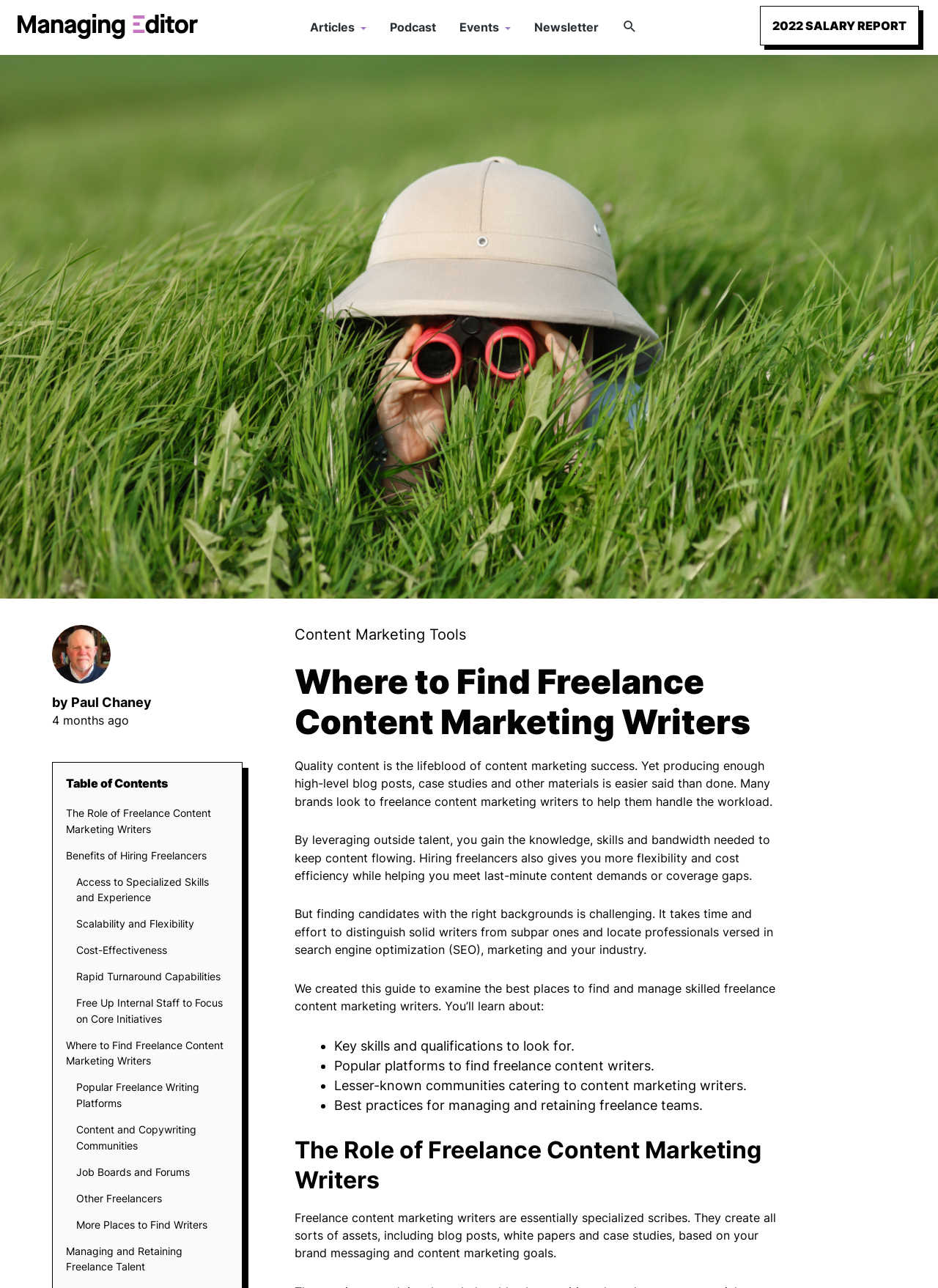Find the bounding box coordinates of the UI element according to this description: "Other Freelancers".

[0.081, 0.924, 0.173, 0.936]